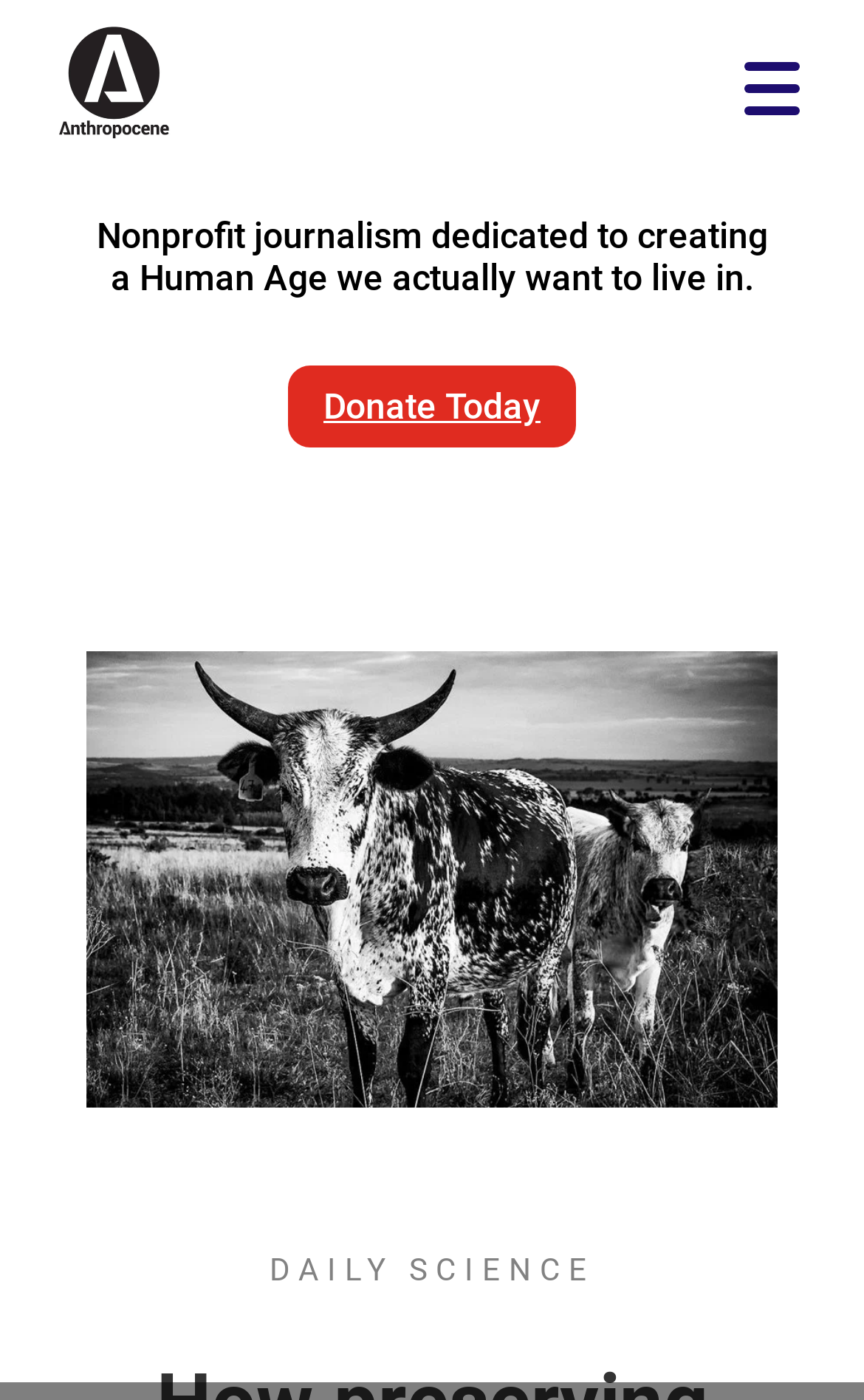Please identify and generate the text content of the webpage's main heading.

Nonprofit journalism dedicated to creating a Human Age we actually want to live in.